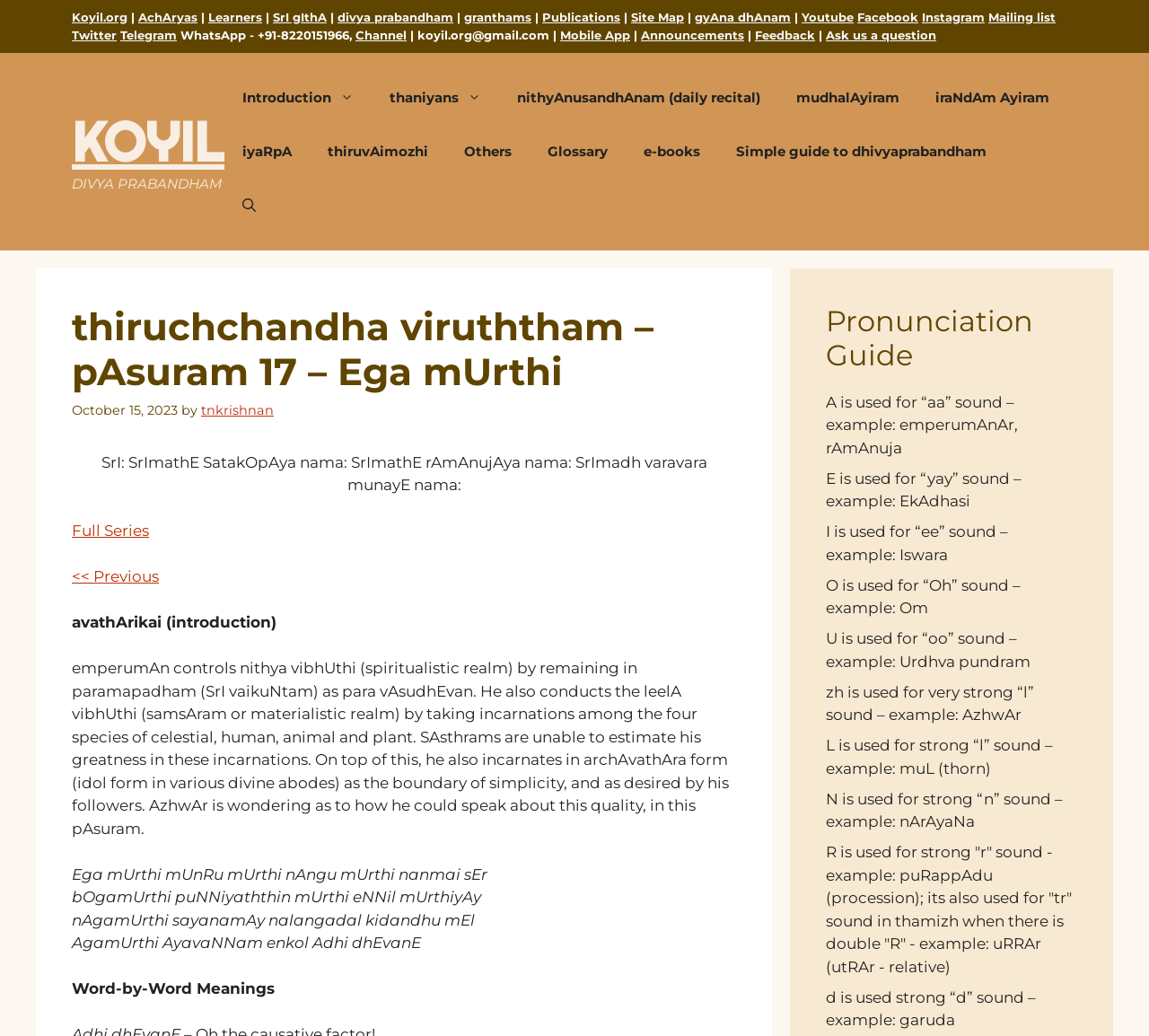Could you provide the bounding box coordinates for the portion of the screen to click to complete this instruction: "Read the 'Pronunciation Guide'"?

[0.719, 0.294, 0.938, 0.36]